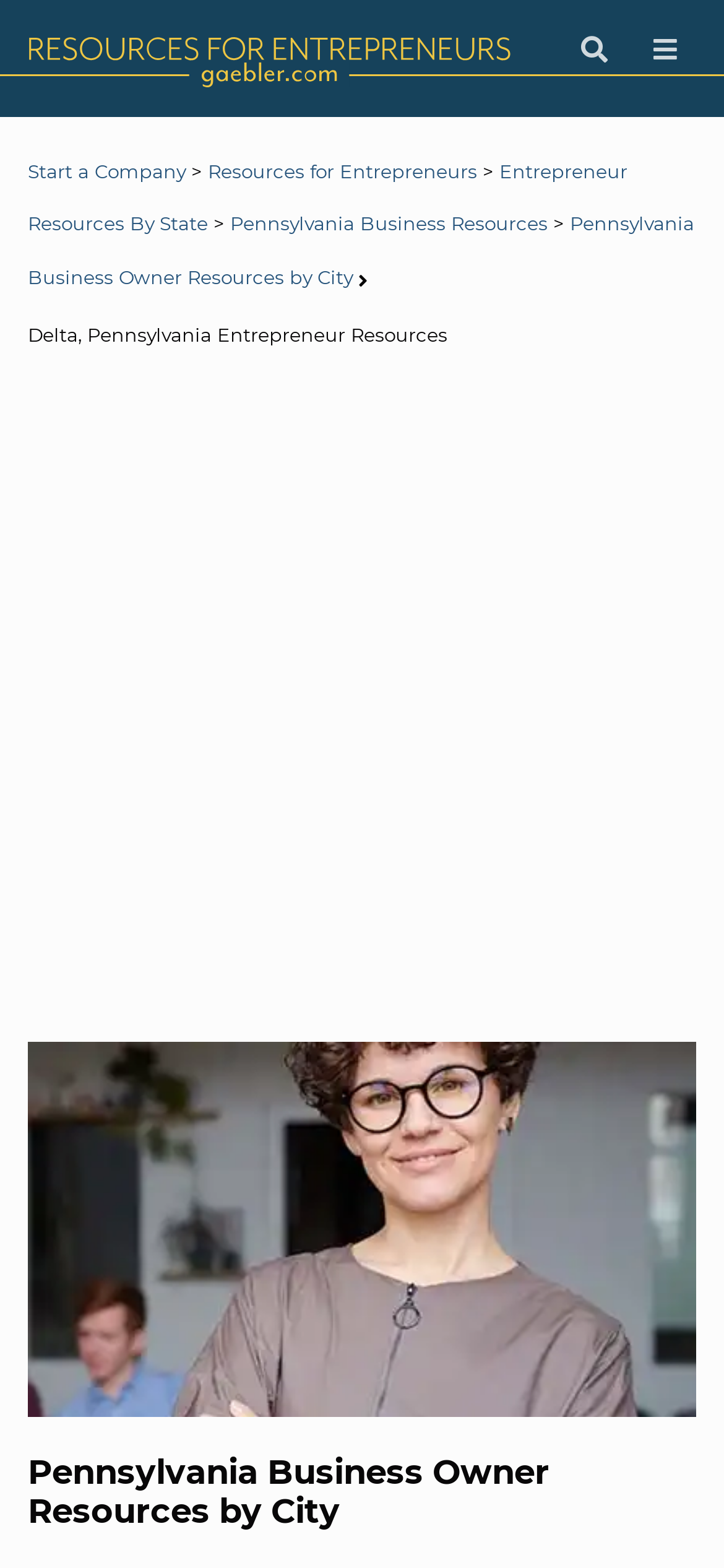What is the purpose of this website?
Give a single word or phrase as your answer by examining the image.

Provide resources for entrepreneurs